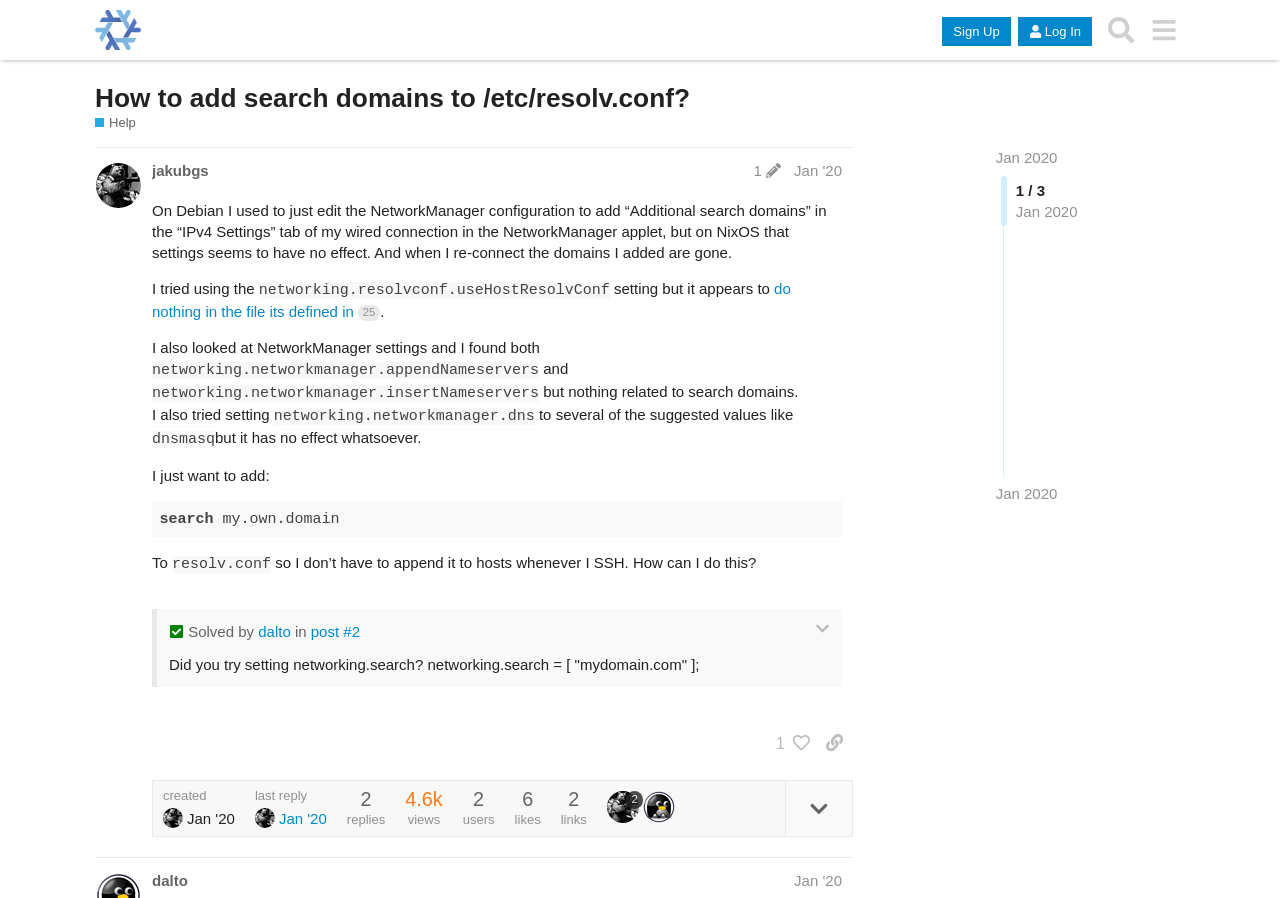Provide a single word or phrase to answer the given question: 
What is the name of the person who solved the question?

dalto